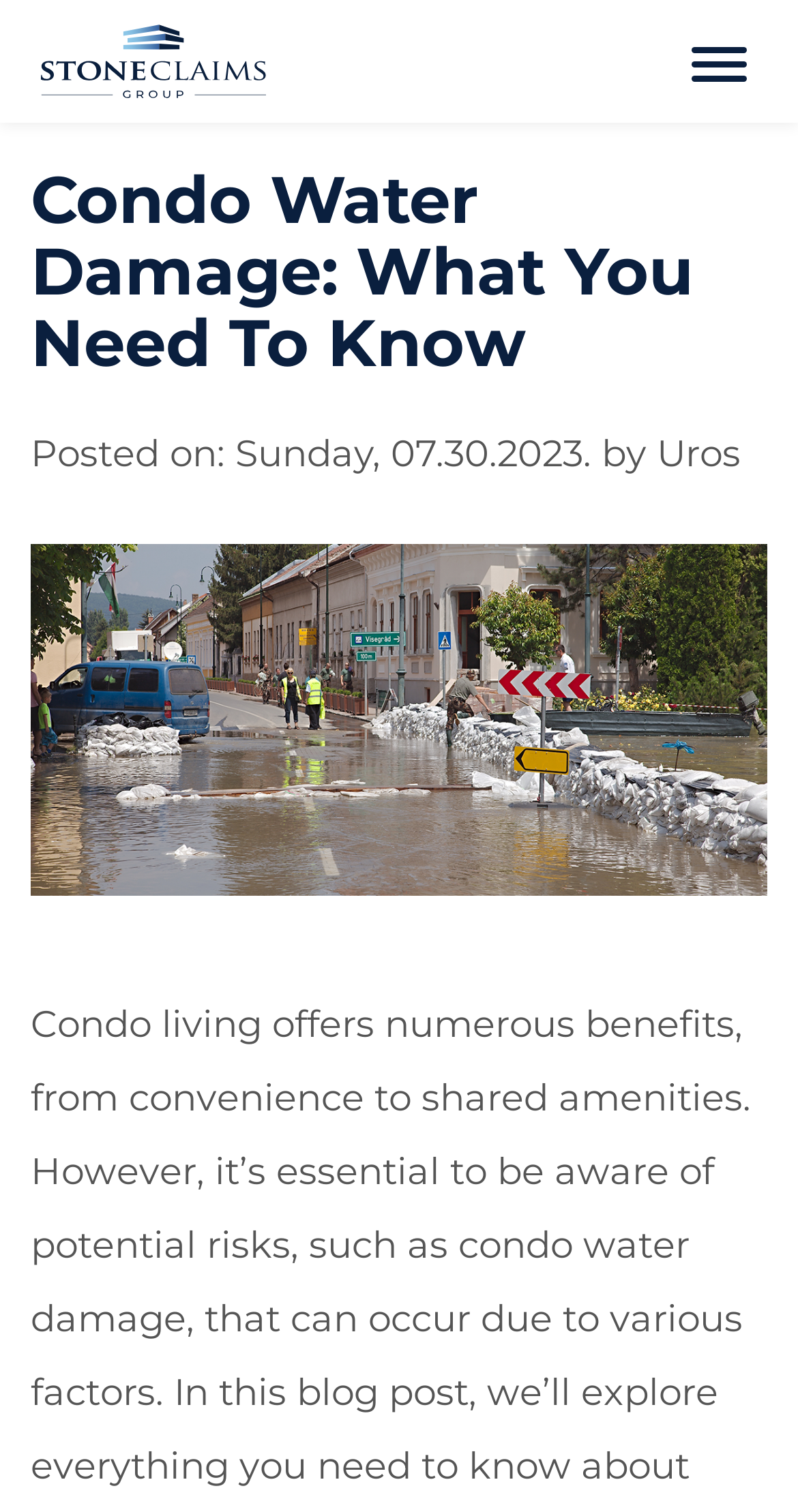Who is the author of this article?
Please respond to the question thoroughly and include all relevant details.

The webpage contains a static text element that indicates the author of the article, which is Uros, suggesting that Uros is the person who wrote this article.